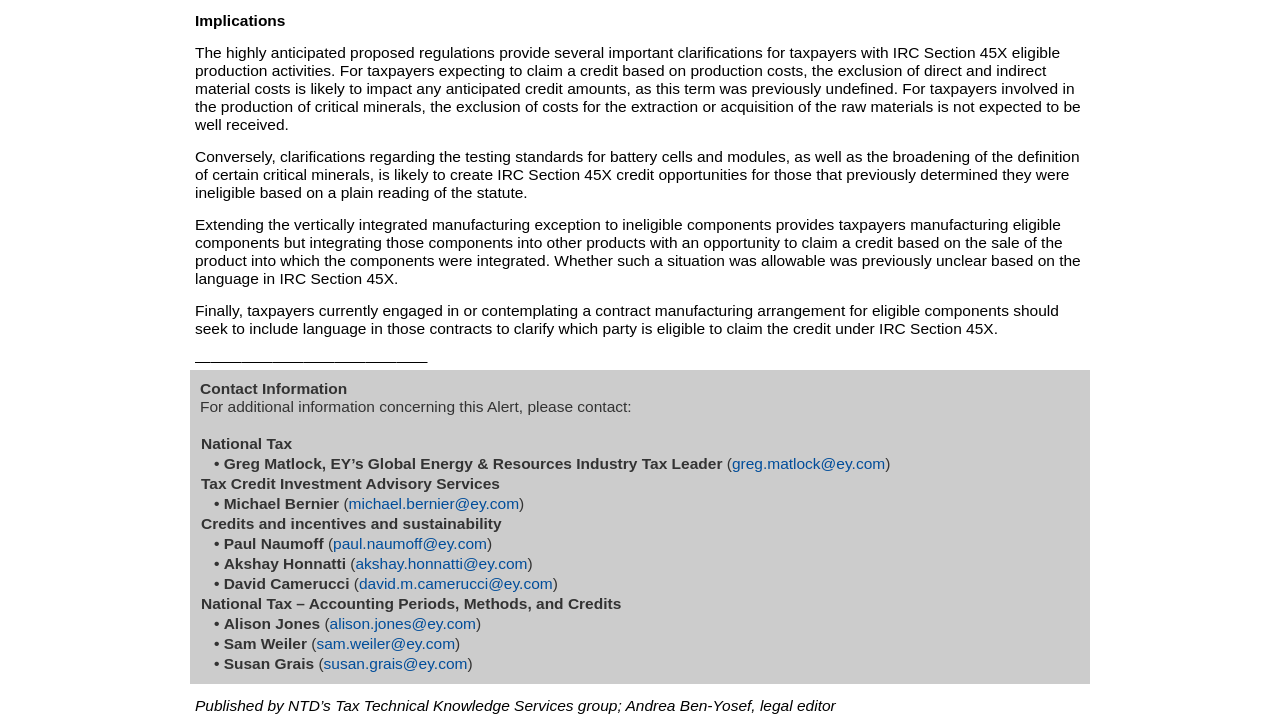Could you determine the bounding box coordinates of the clickable element to complete the instruction: "Email Michael Bernier"? Provide the coordinates as four float numbers between 0 and 1, i.e., [left, top, right, bottom].

[0.272, 0.679, 0.406, 0.703]